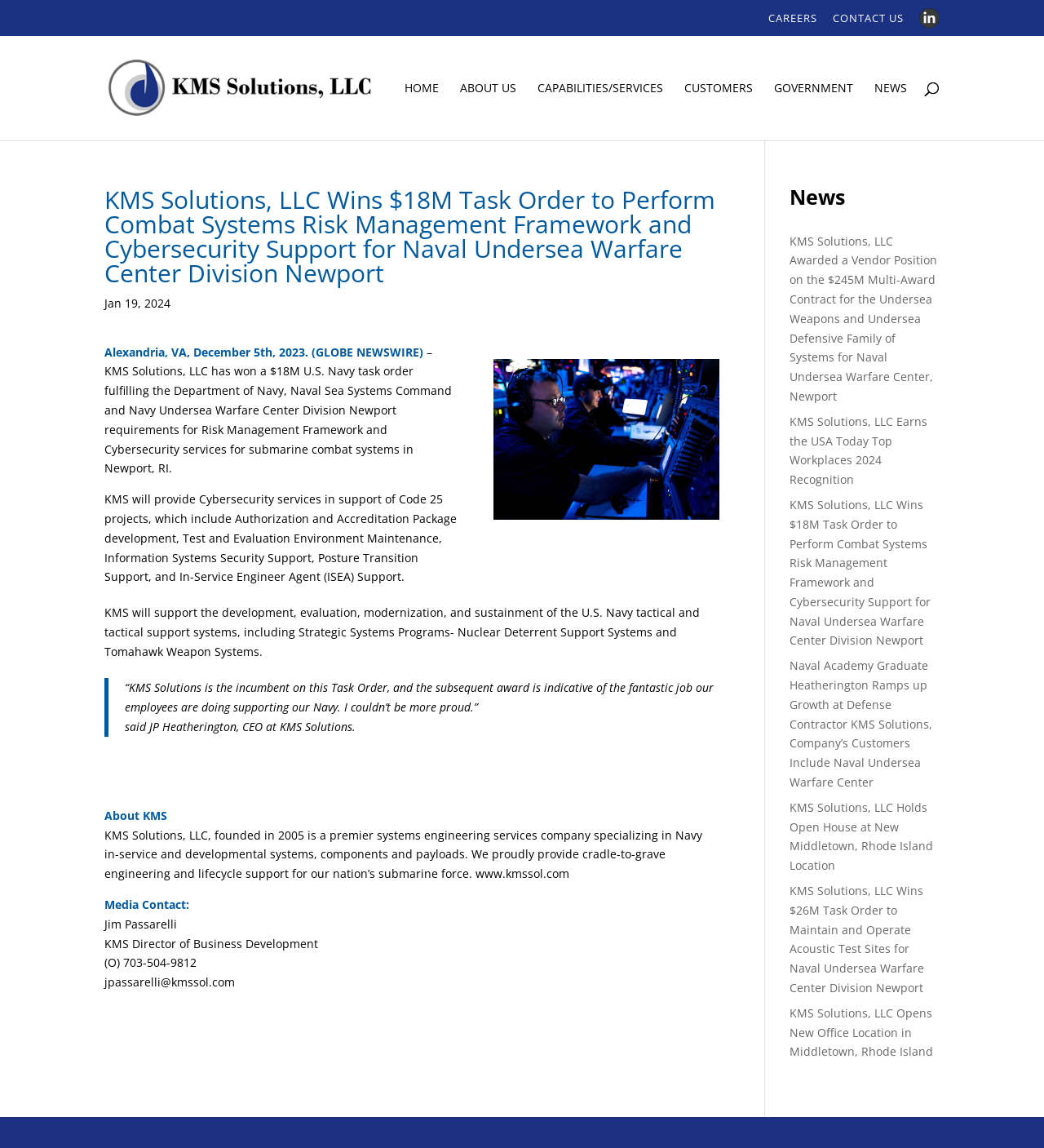Extract the bounding box coordinates of the UI element described: "name="s" placeholder="Search …" title="Search for:"". Provide the coordinates in the format [left, top, right, bottom] with values ranging from 0 to 1.

[0.157, 0.031, 0.877, 0.032]